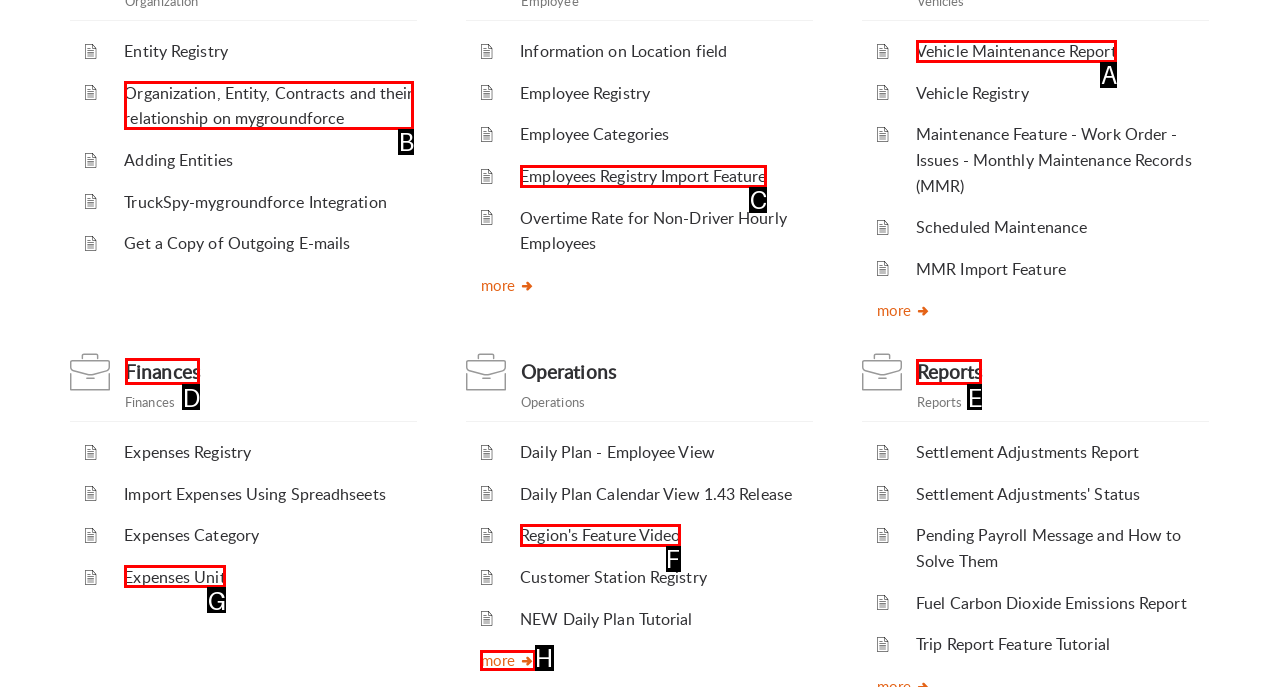For the task "View Reports", which option's letter should you click? Answer with the letter only.

E